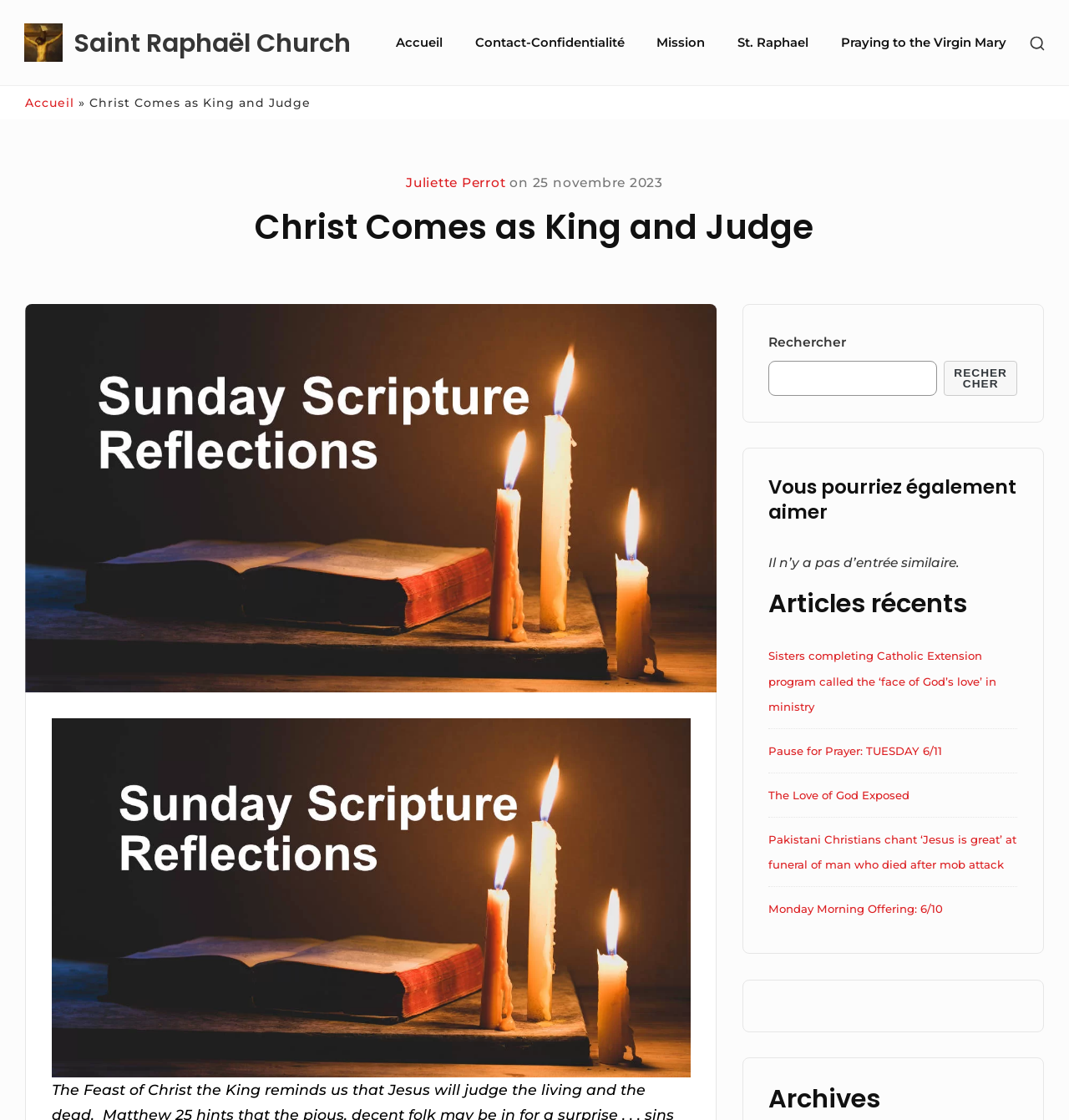Please determine the bounding box coordinates of the clickable area required to carry out the following instruction: "Read 'Christ Comes as King and Judge'". The coordinates must be four float numbers between 0 and 1, represented as [left, top, right, bottom].

[0.177, 0.18, 0.823, 0.226]